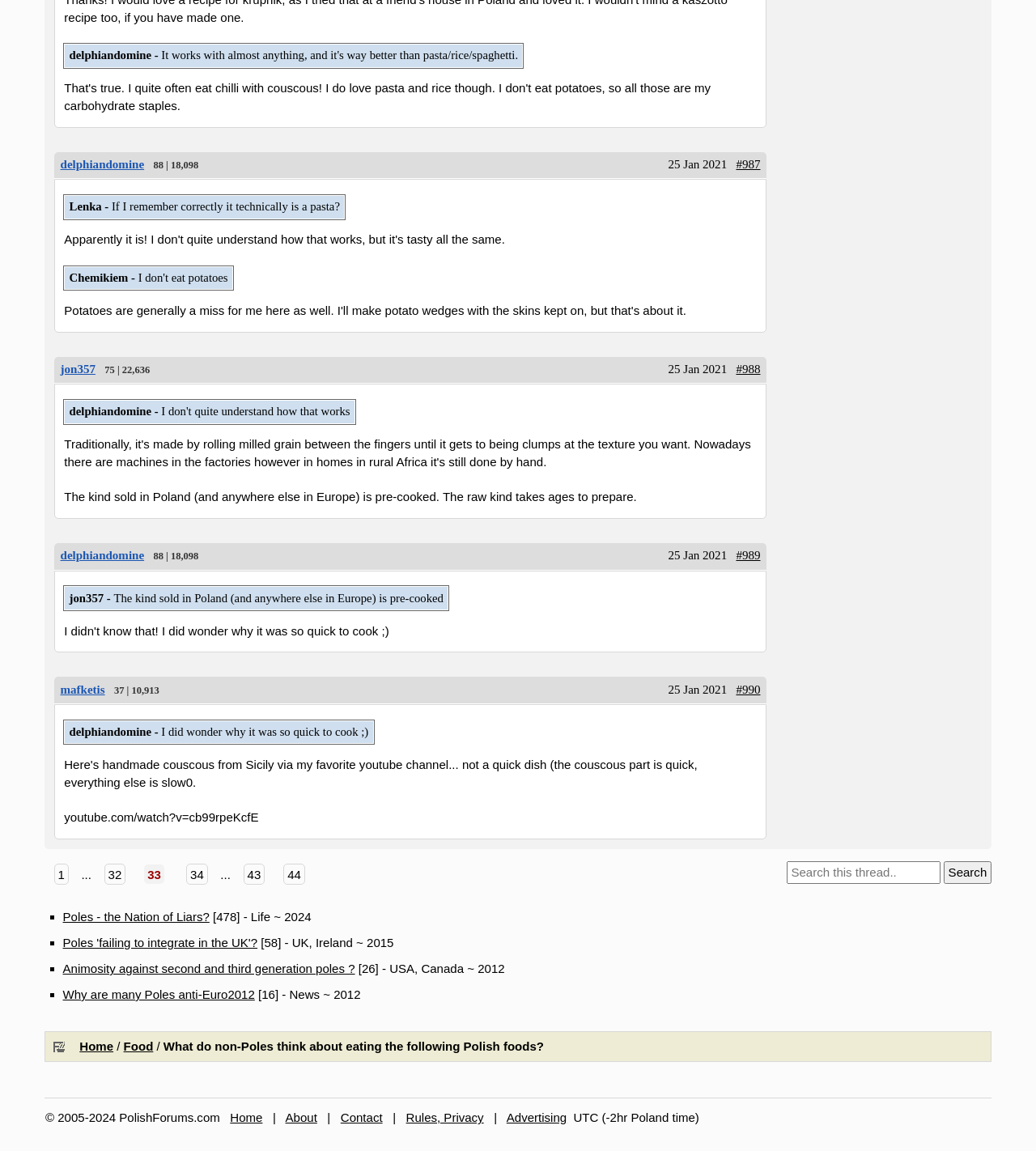Determine the bounding box coordinates of the UI element that matches the following description: "name="phrase" placeholder="Search this thread.."". The coordinates should be four float numbers between 0 and 1 in the format [left, top, right, bottom].

[0.759, 0.748, 0.908, 0.768]